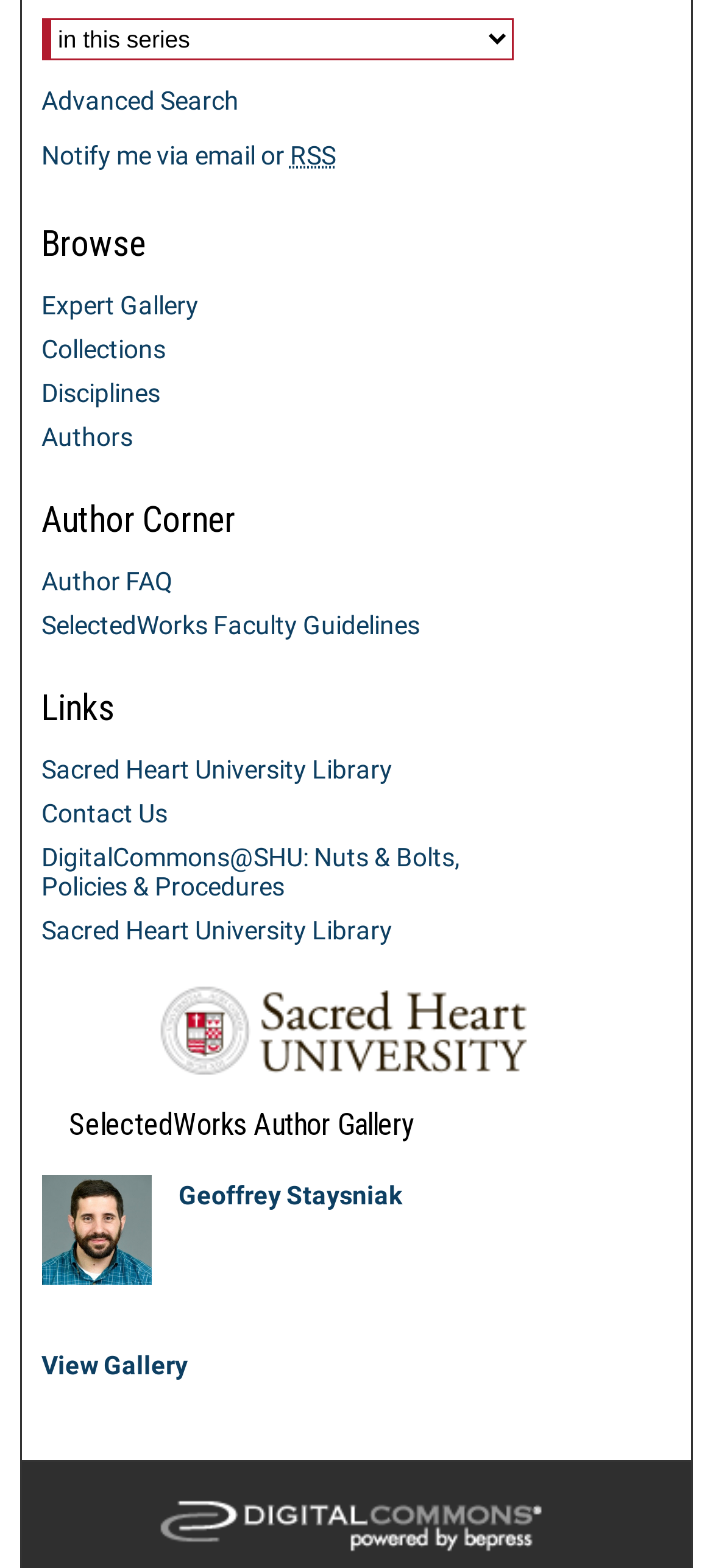Identify the bounding box coordinates of the clickable region necessary to fulfill the following instruction: "Visit the profile of Geoffrey Staysniak". The bounding box coordinates should be four float numbers between 0 and 1, i.e., [left, top, right, bottom].

[0.058, 0.768, 0.212, 0.787]